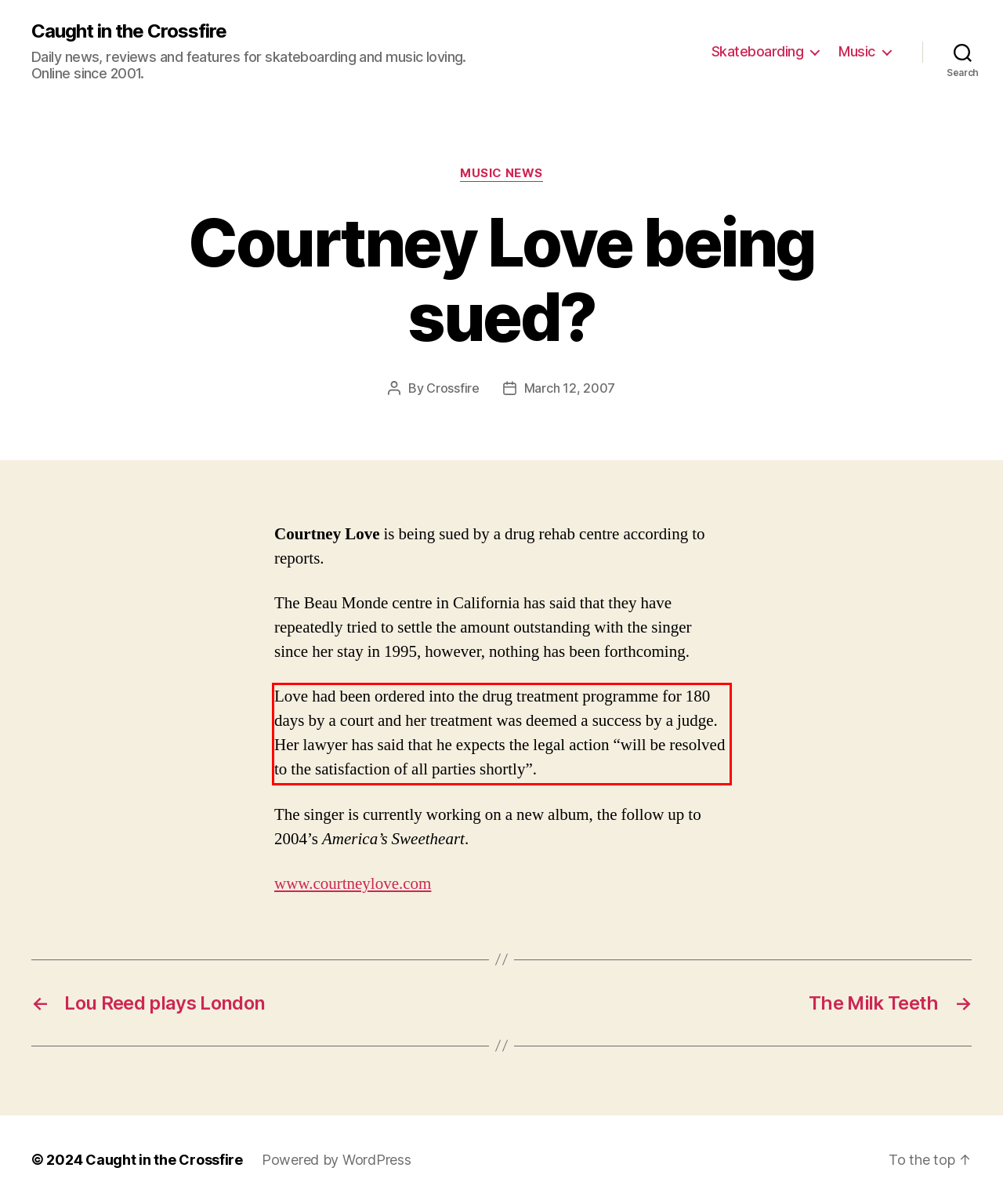The screenshot provided shows a webpage with a red bounding box. Apply OCR to the text within this red bounding box and provide the extracted content.

Love had been ordered into the drug treatment programme for 180 days by a court and her treatment was deemed a success by a judge. Her lawyer has said that he expects the legal action “will be resolved to the satisfaction of all parties shortly”.